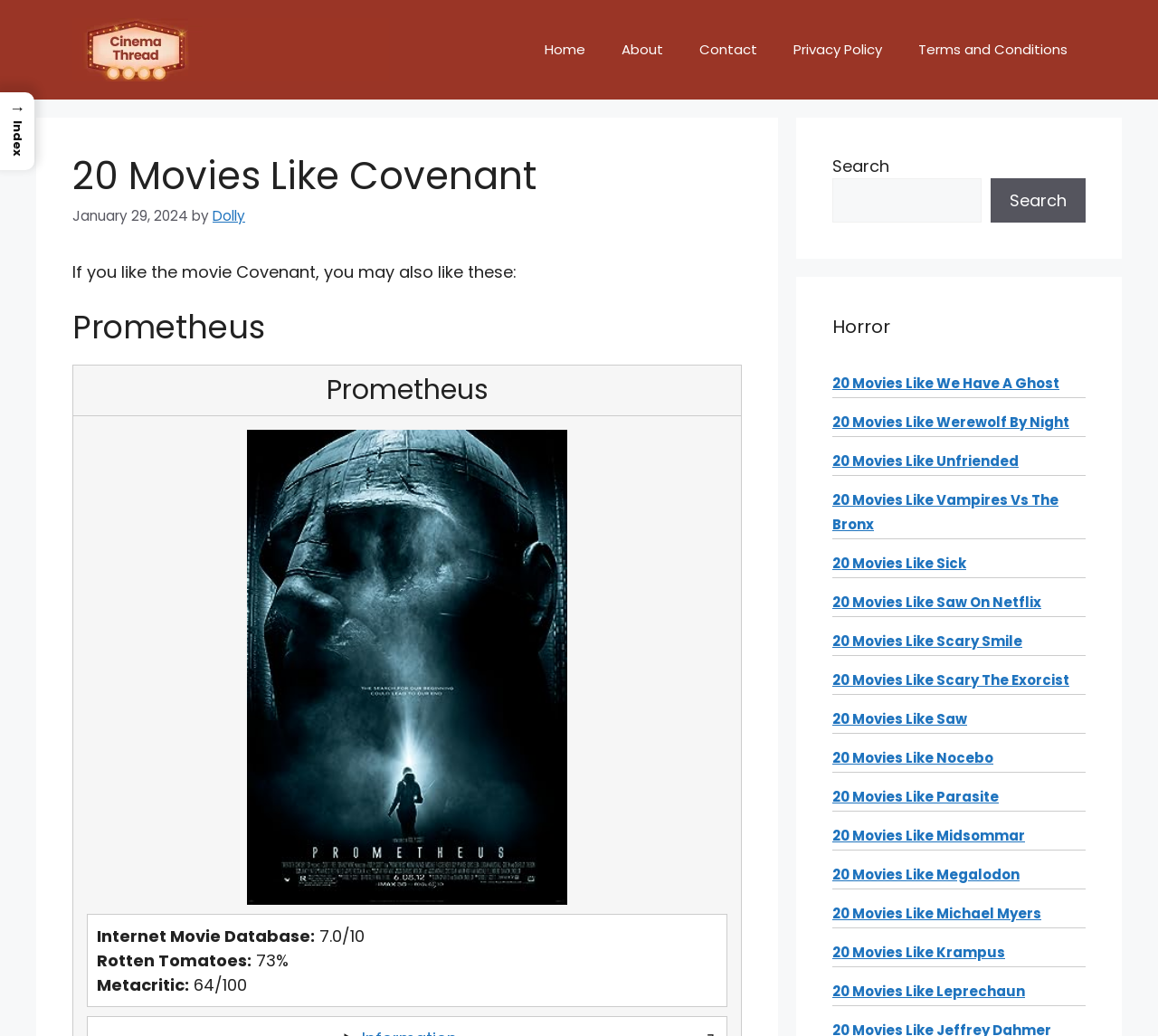What is the date of the article?
From the image, provide a succinct answer in one word or a short phrase.

January 29, 2024